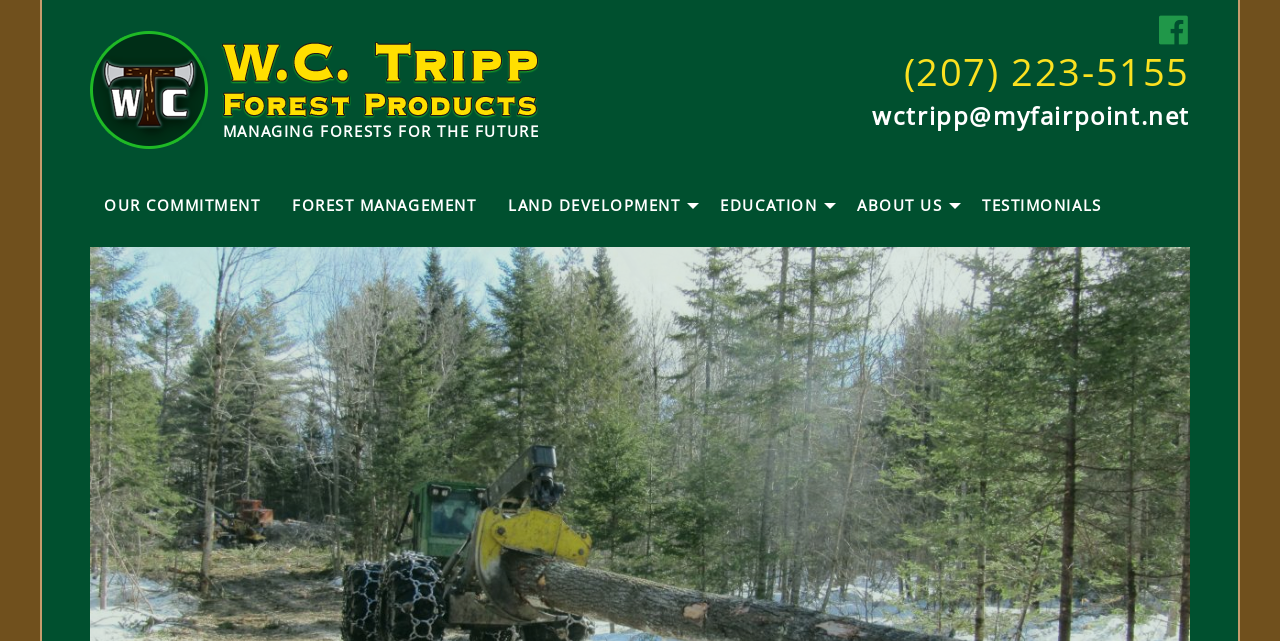Provide the bounding box coordinates for the UI element described in this sentence: "About Us". The coordinates should be four float values between 0 and 1, i.e., [left, top, right, bottom].

[0.657, 0.292, 0.755, 0.35]